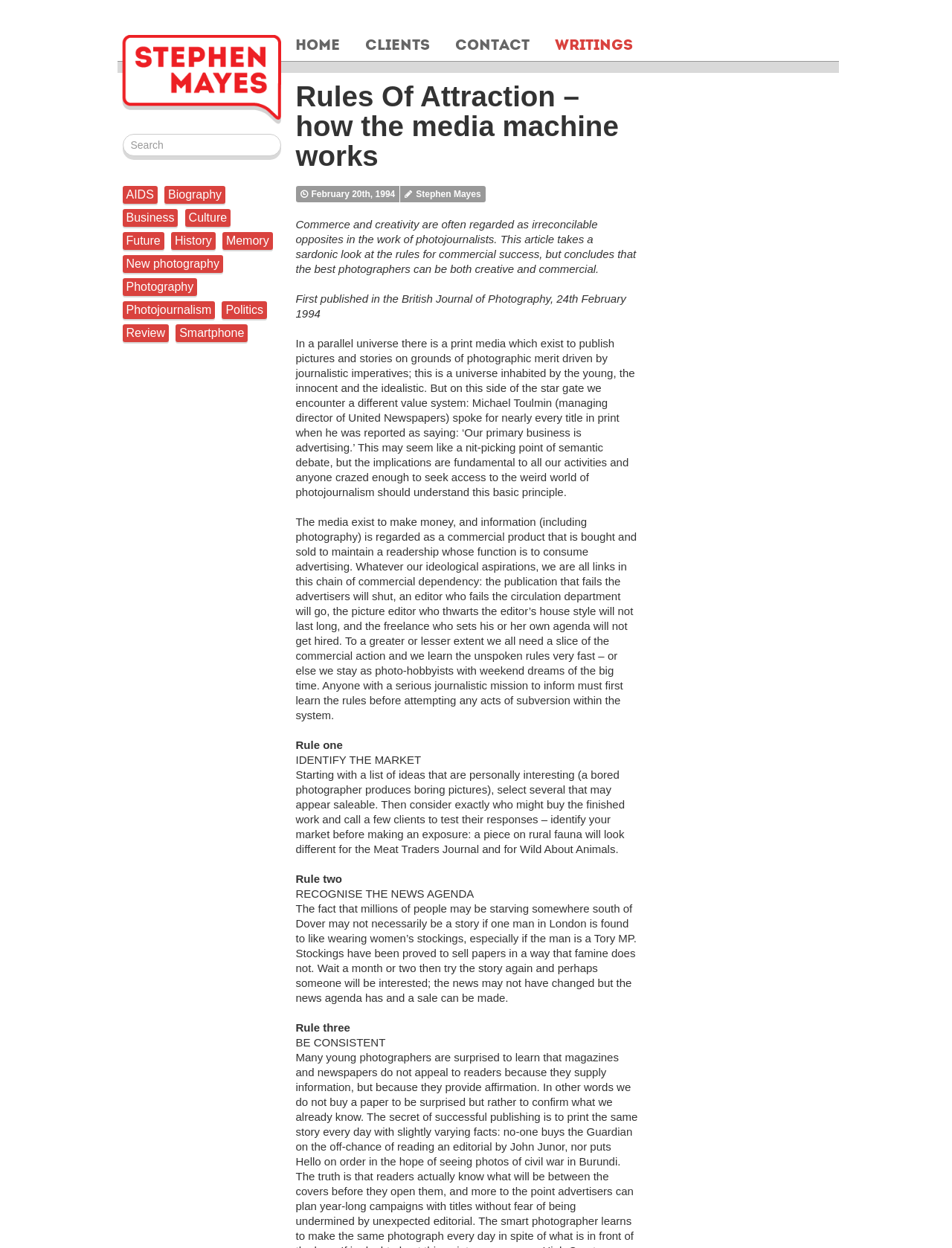How many rules are mentioned in the article?
Answer the question with a single word or phrase by looking at the picture.

3